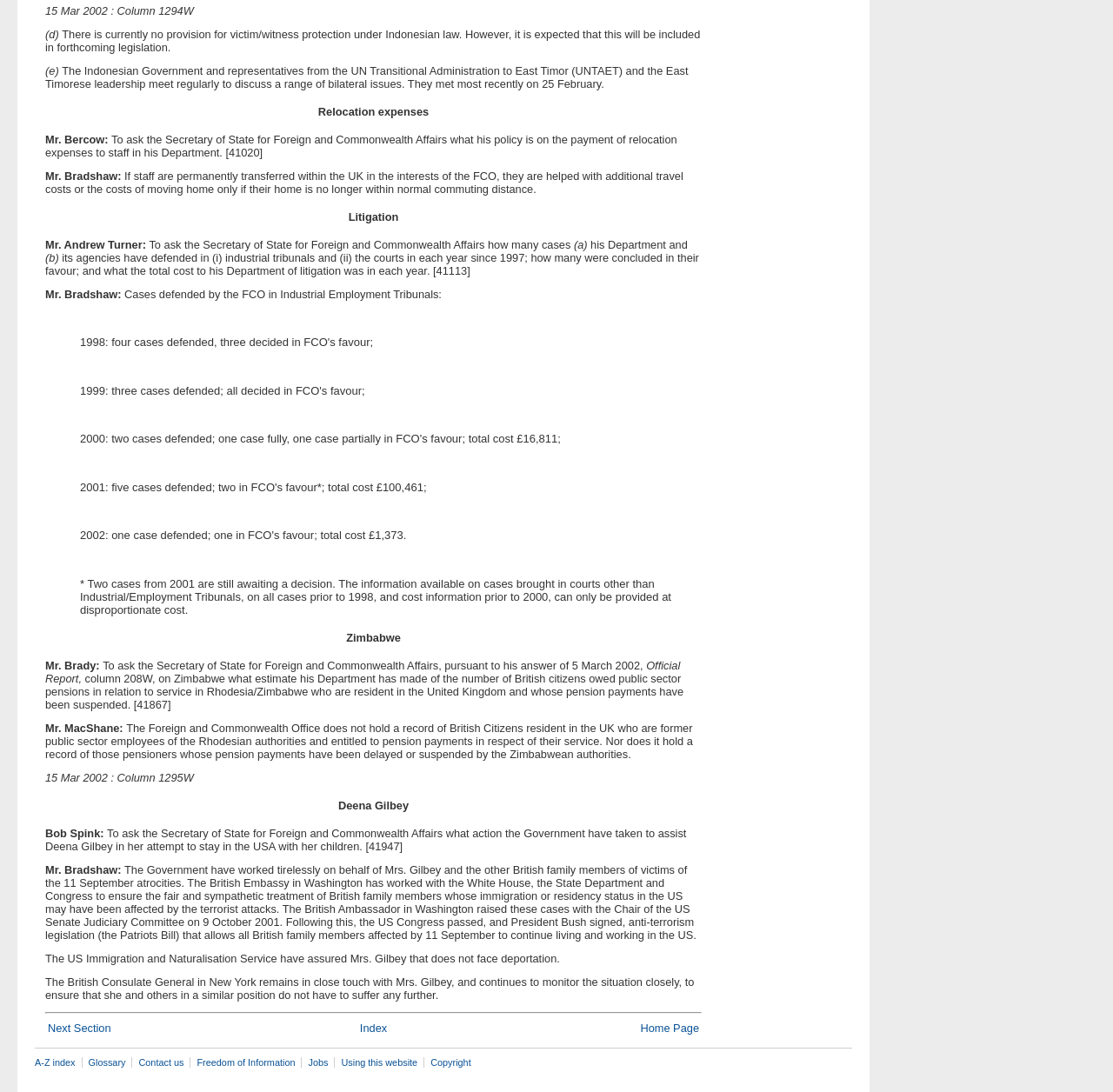Locate the bounding box coordinates of the clickable region necessary to complete the following instruction: "Click on 'Next Section'". Provide the coordinates in the format of four float numbers between 0 and 1, i.e., [left, top, right, bottom].

[0.043, 0.936, 0.1, 0.948]